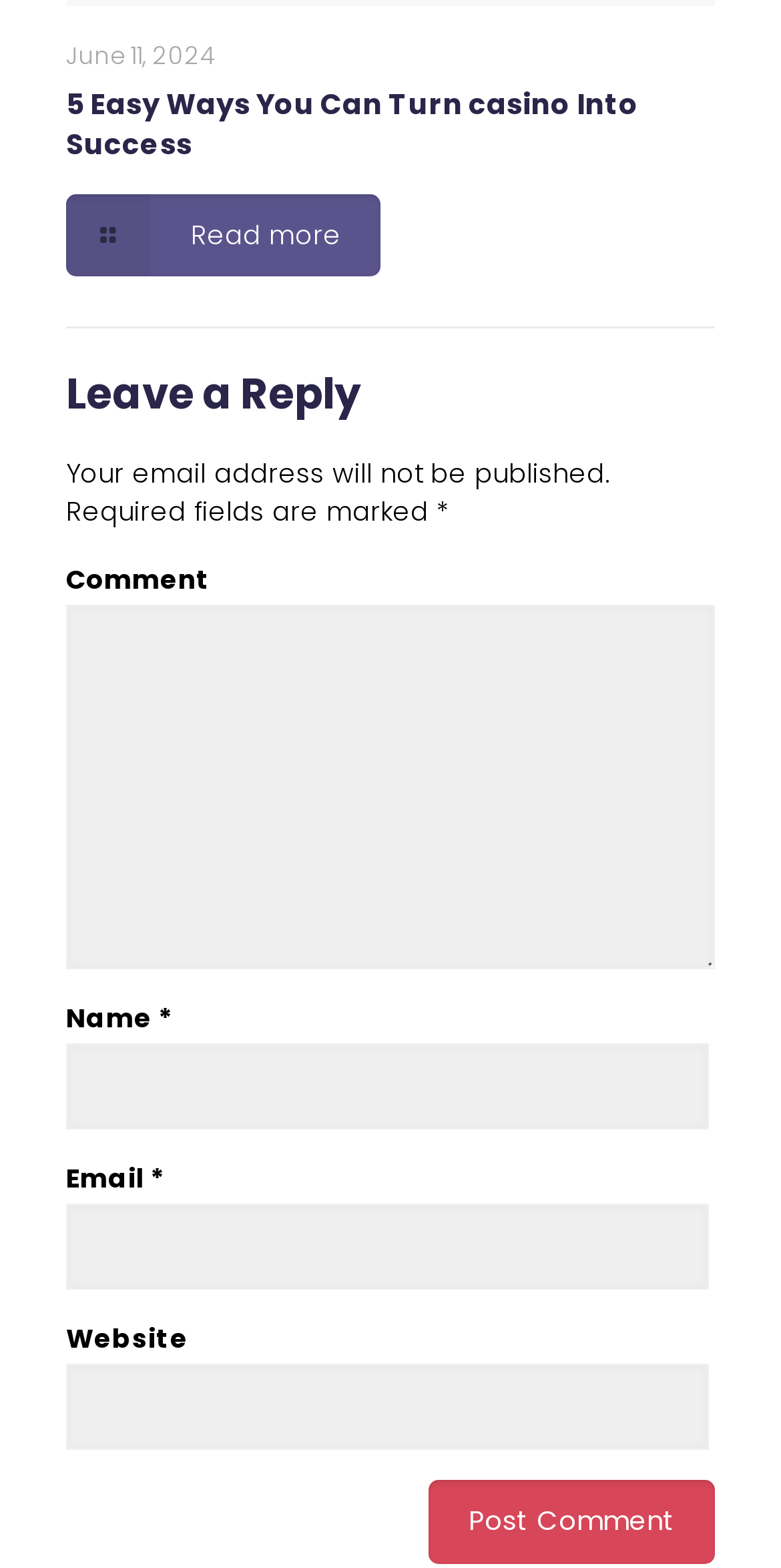What is the purpose of the link 'Read more'?
Using the details shown in the screenshot, provide a comprehensive answer to the question.

The link 'Read more' is likely used to read the full article or blog post, which is not fully displayed on the current webpage, and clicking on it would take the user to the full content.